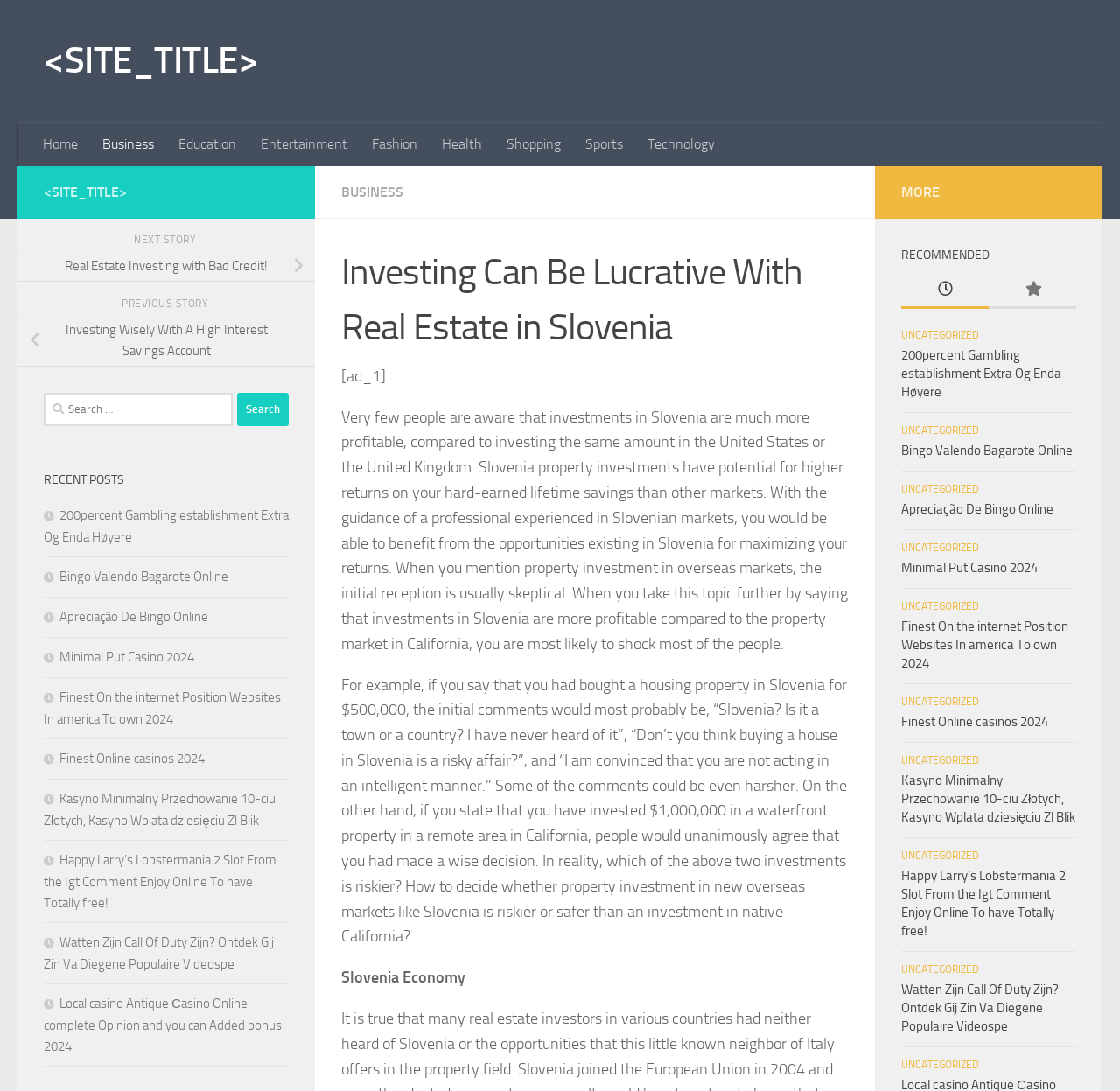Can you extract the headline from the webpage for me?

Investing Can Be Lucrative With Real Estate in Slovenia